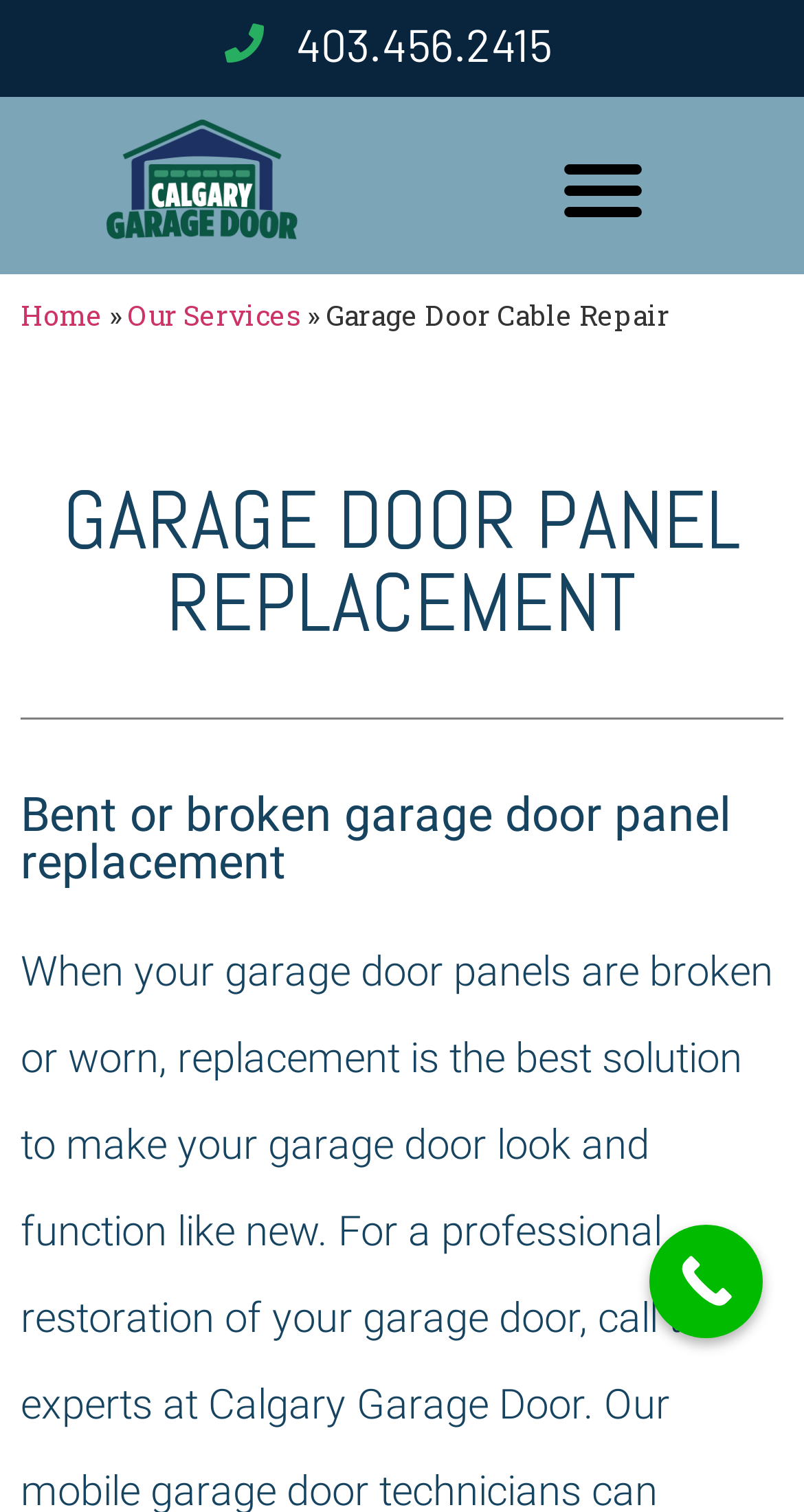Provide the bounding box coordinates of the UI element this sentence describes: "Menu".

[0.671, 0.083, 0.829, 0.167]